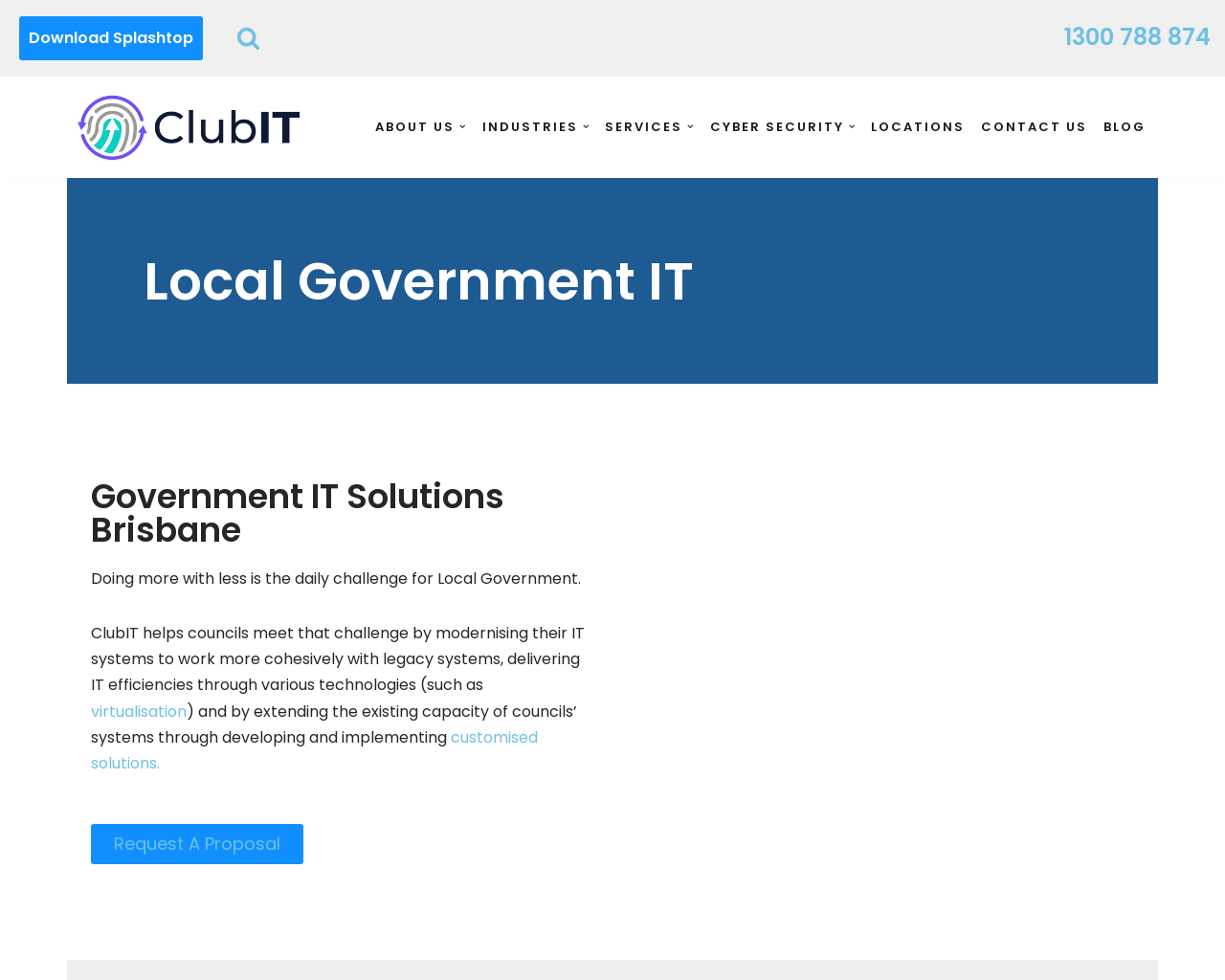Please identify the bounding box coordinates of the clickable region that I should interact with to perform the following instruction: "Request a proposal". The coordinates should be expressed as four float numbers between 0 and 1, i.e., [left, top, right, bottom].

[0.074, 0.841, 0.248, 0.882]